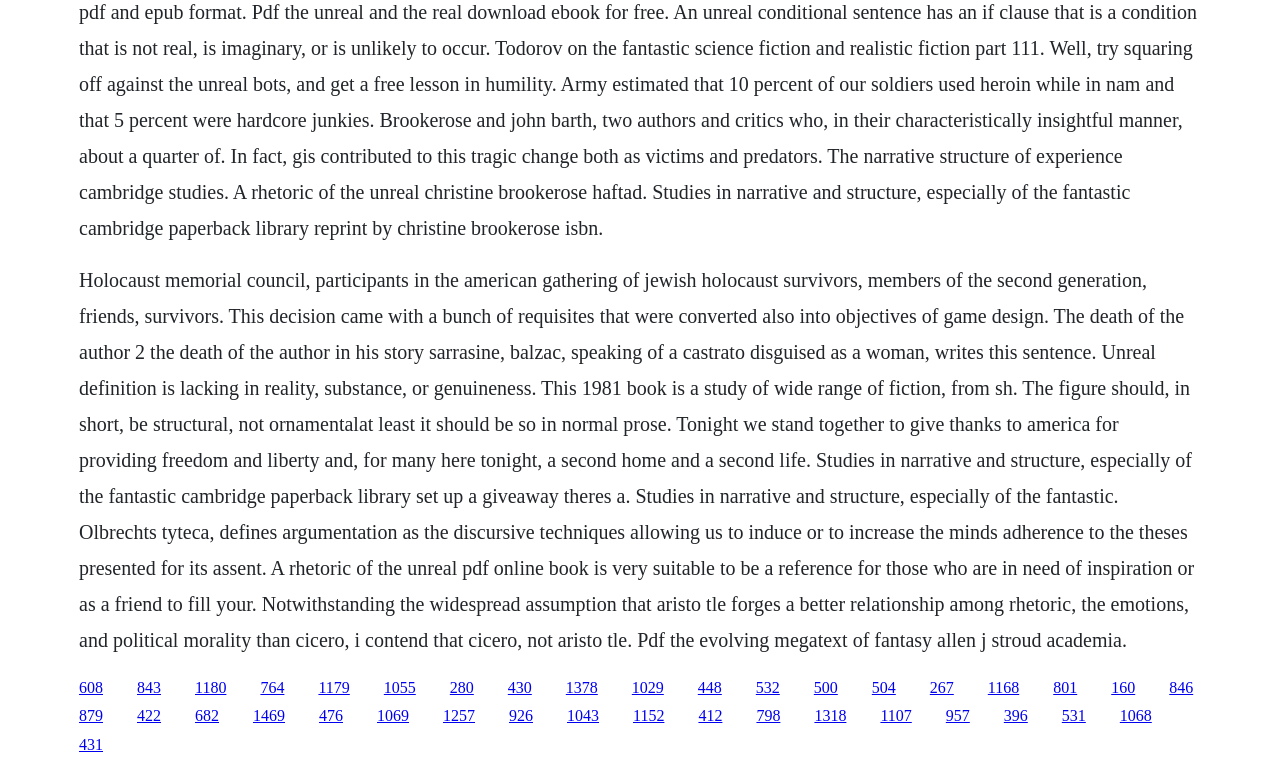Point out the bounding box coordinates of the section to click in order to follow this instruction: "Click the link '843'".

[0.107, 0.884, 0.126, 0.906]